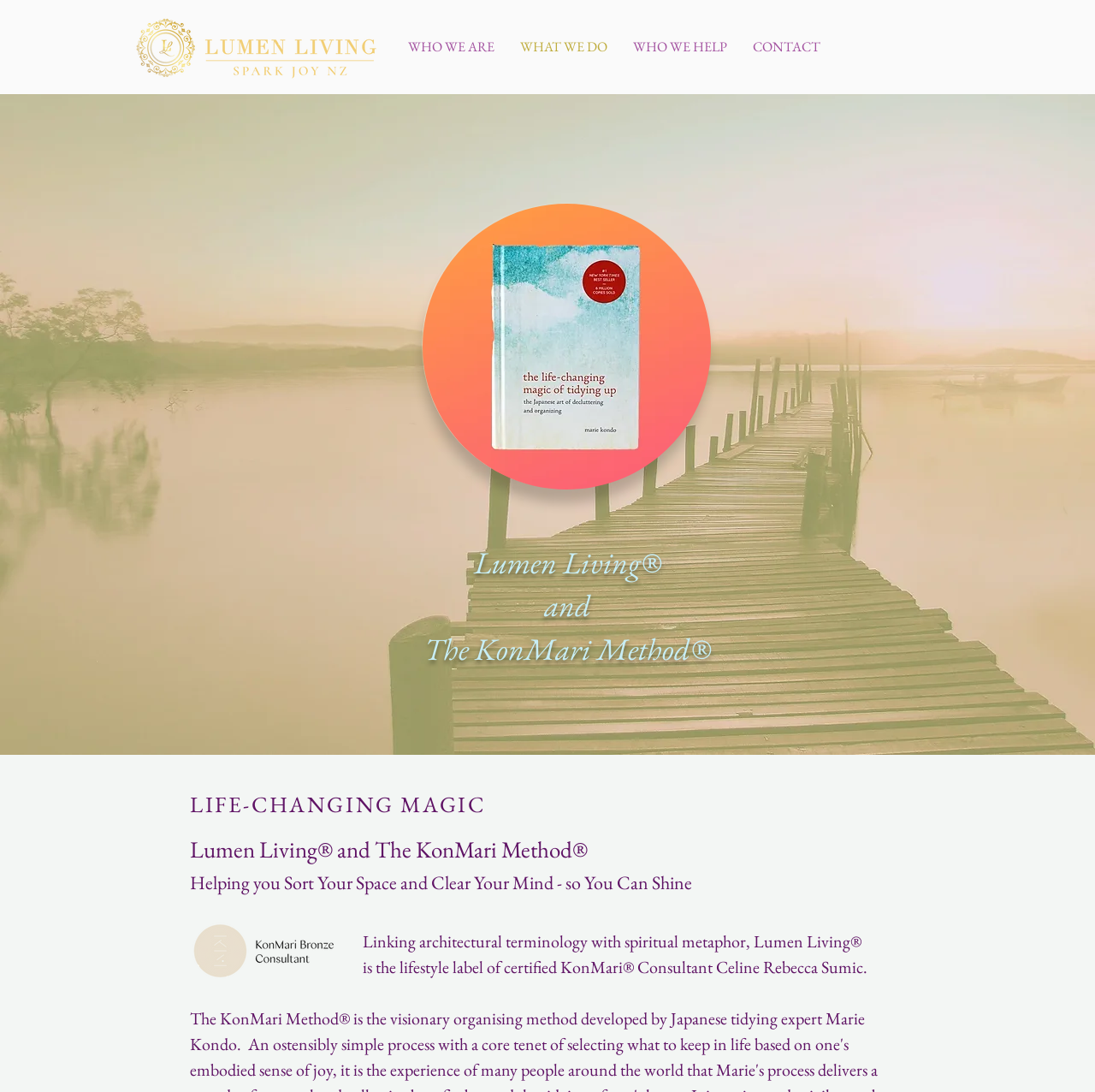Create a detailed narrative describing the layout and content of the webpage.

The webpage is about Lumen Living, a lifestyle label that combines lifestyle design, home organizing, and well-being technologies. At the top left corner, there is a logo image of LL-GOLD-Spark-Joy-NZ-Logo.png. Below the logo, there is a navigation menu with four links: WHO WE ARE, WHAT WE DO, WHO WE HELP, and CONTACT.

On the right side of the navigation menu, there is a section with a heading that reads "Celine Simic is KonMare Certified Consultant" accompanied by an image of Celine Simic. Below this section, there is a region that changes content on hover, containing an image and a heading that reads "Lumen Living and The KonMari Method".

Further down the page, there are three headings in sequence. The first heading reads "LIFE-CHANGING MAGIC". The second heading reads "Lumen Living and The KonMari Method Helping you Sort Your Space and Clear Your Mind - so You Can Shine". The third heading is accompanied by an image of a bronze badge and reads "Linking architectural terminology with spiritual metaphor, Lumen Living is the lifestyle label of certified KonMari Consultant Celine Rebecca Sumic."

Below these headings, there is a paragraph of text that describes the KonMari Method, a visionary organizing method developed by Japanese tidying expert Marie Kondo. The text also mentions the concept of "joy" in the context of the KonMari Method.